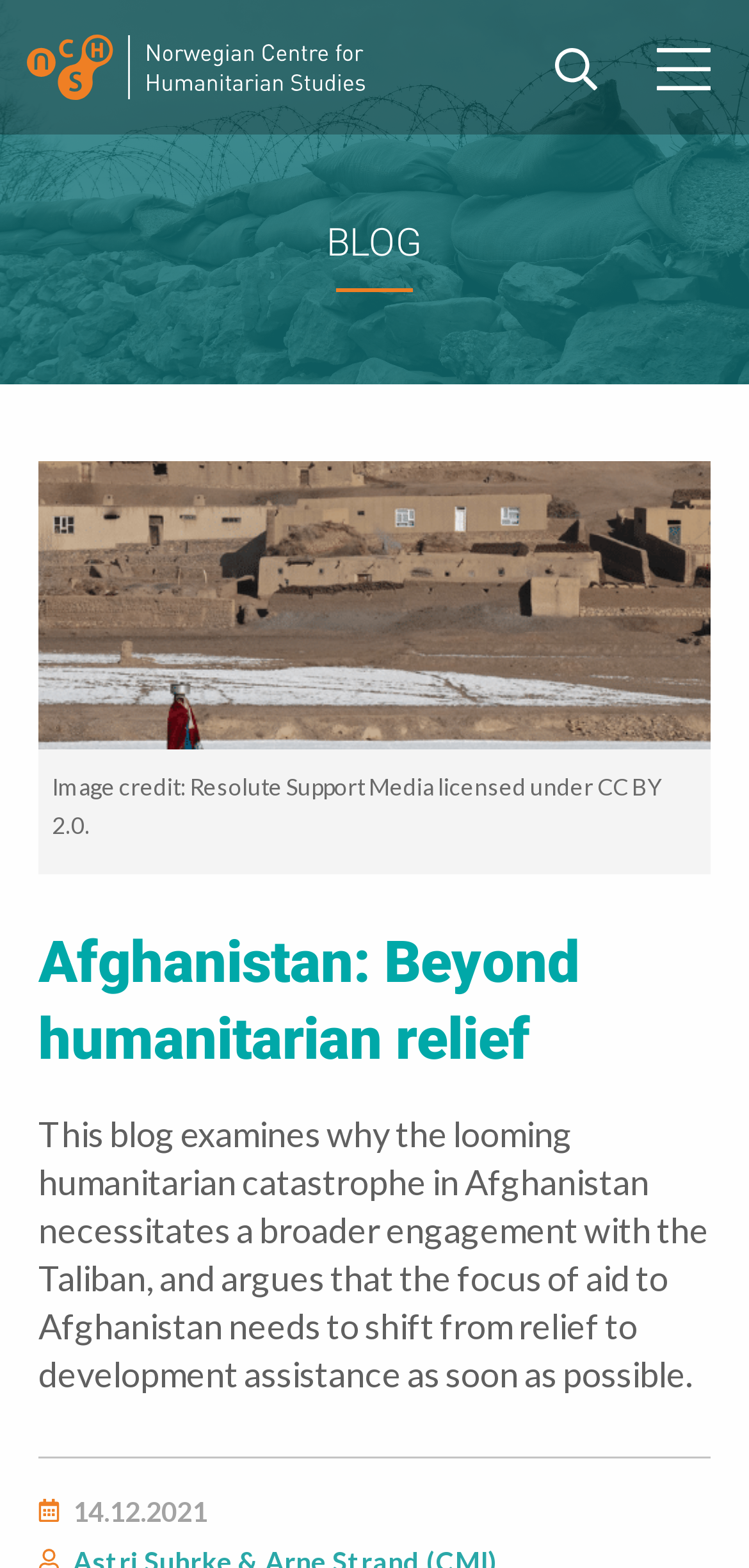What is the topic of the blog post?
Please answer the question with as much detail as possible using the screenshot.

I found the topic of the blog post by reading the title and summary of the blog post, which discusses the looming humanitarian catastrophe in Afghanistan and the need for a broader engagement with the Taliban.